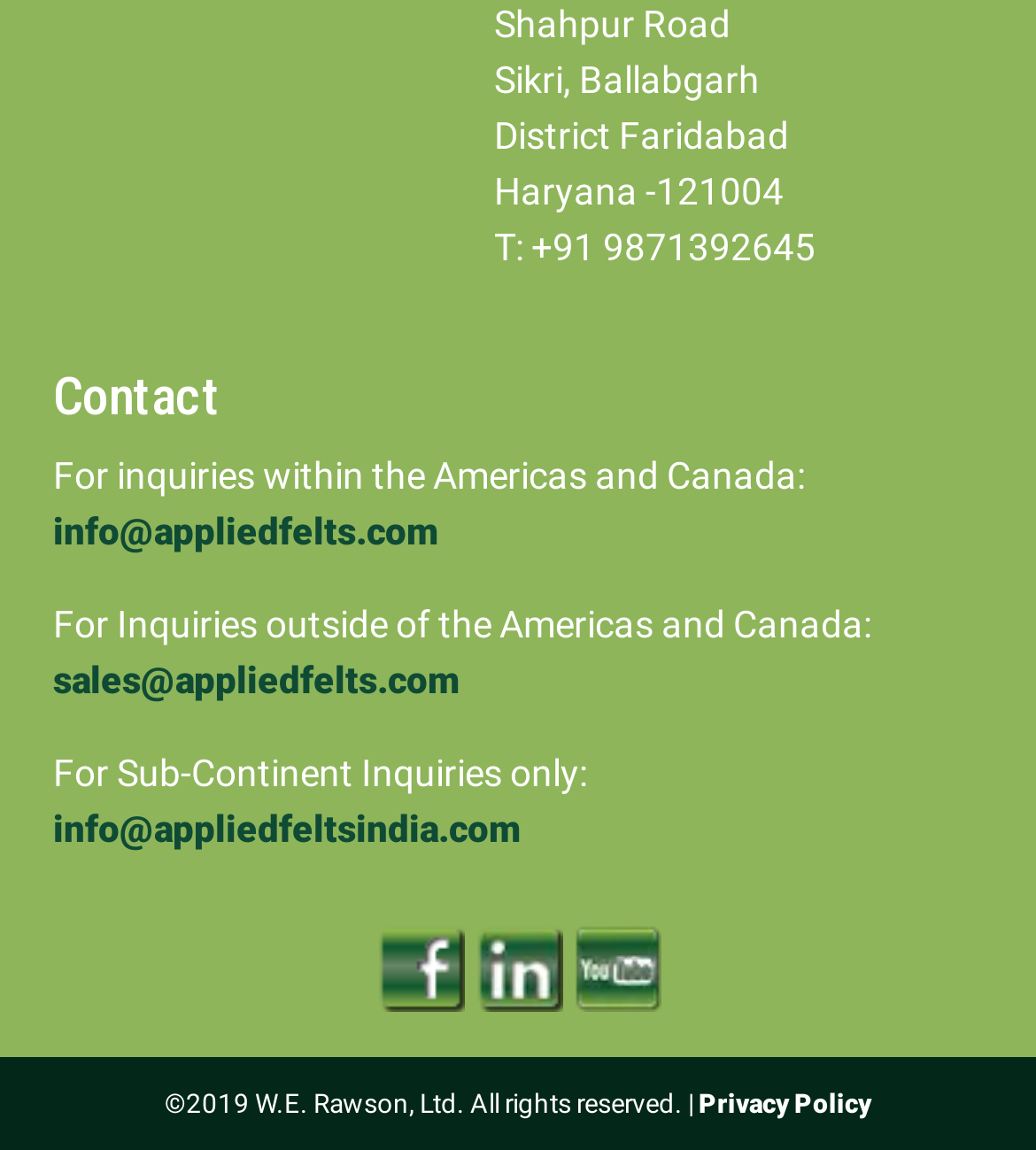Locate the bounding box of the UI element described in the following text: "Privacy Policy".

[0.674, 0.947, 0.841, 0.972]